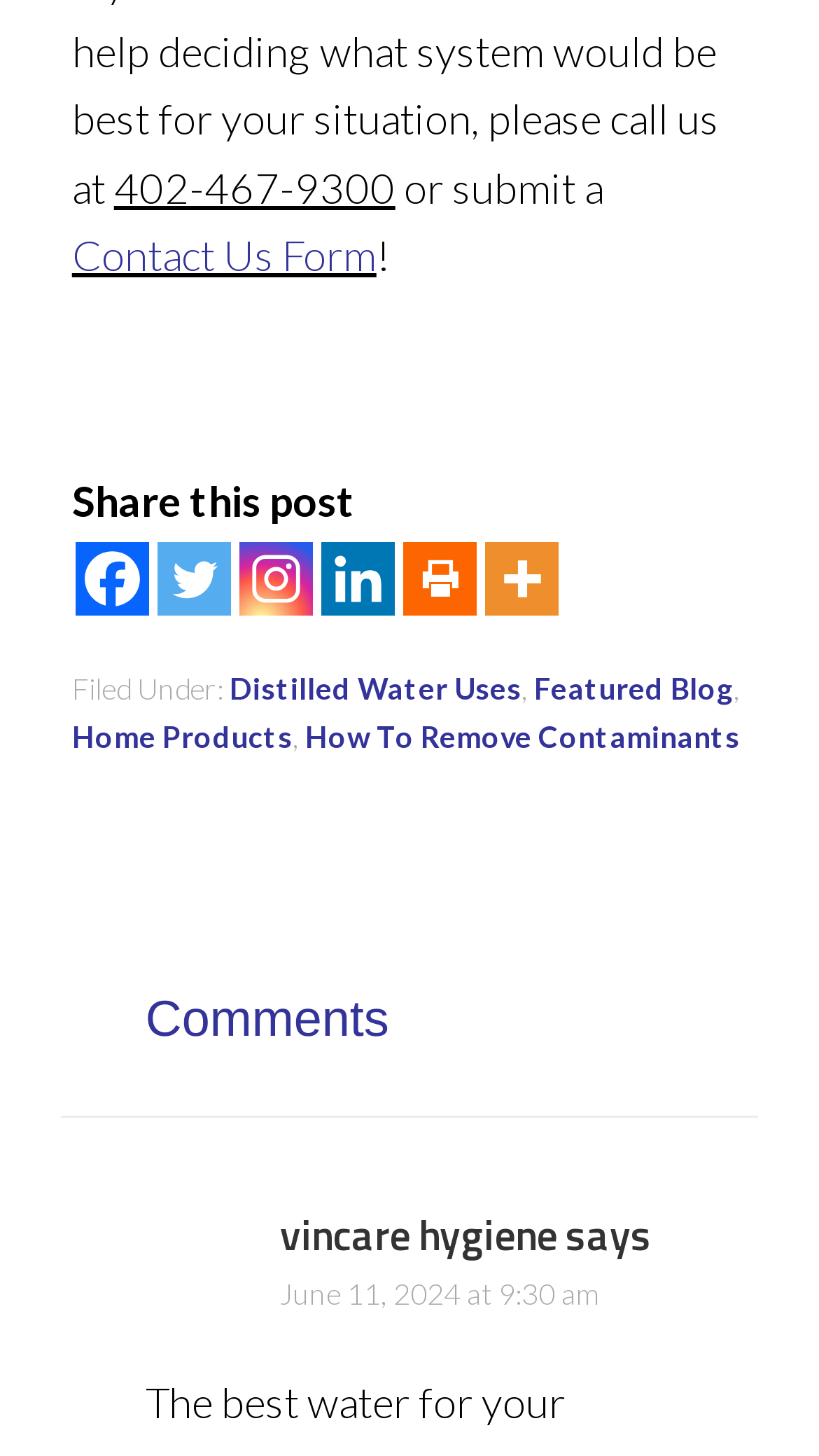Please reply to the following question with a single word or a short phrase:
What is the phone number provided?

402-467-9300